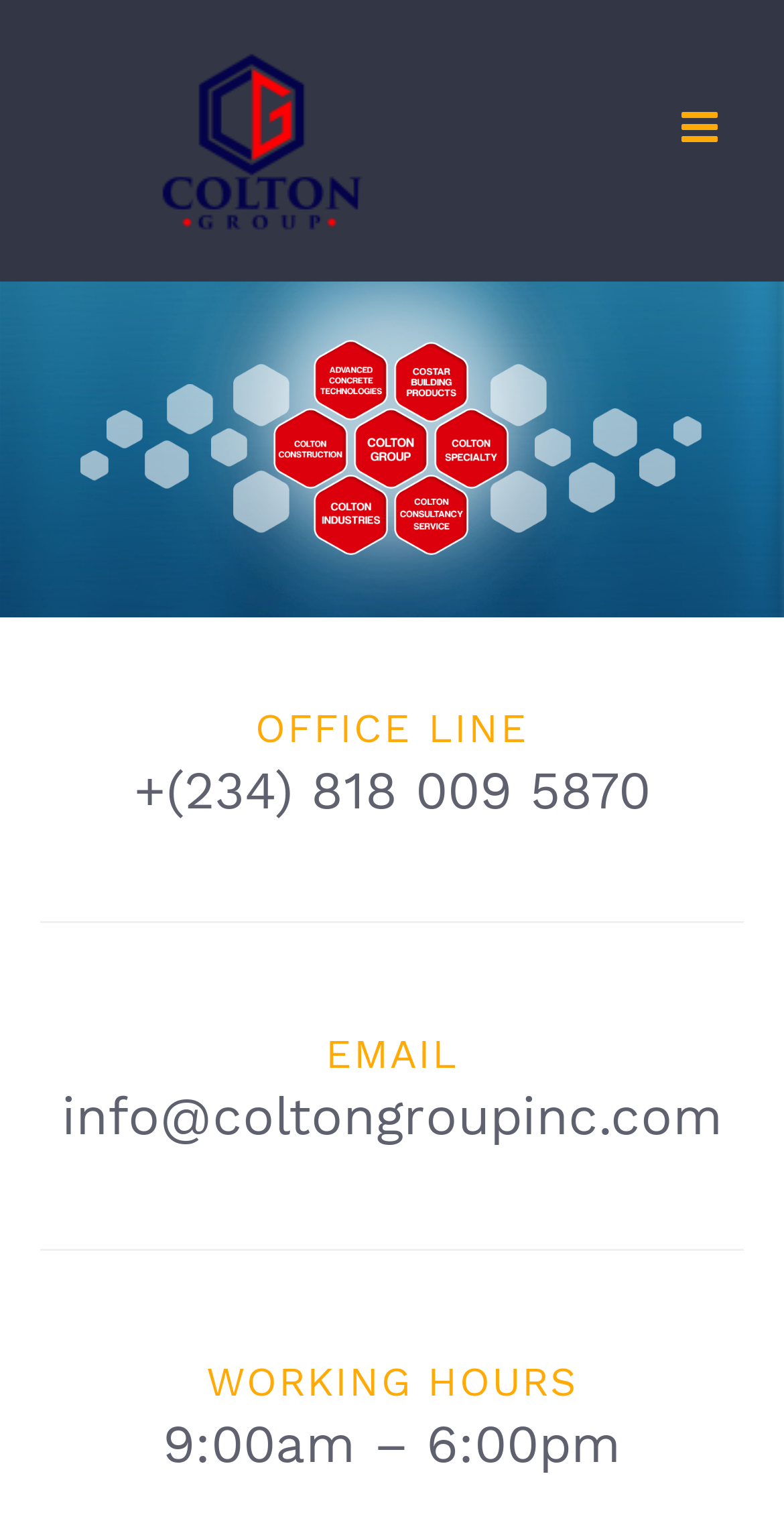Return the bounding box coordinates of the UI element that corresponds to this description: "aria-label="Toggle mobile menu"". The coordinates must be given as four float numbers in the range of 0 and 1, [left, top, right, bottom].

[0.869, 0.07, 0.923, 0.097]